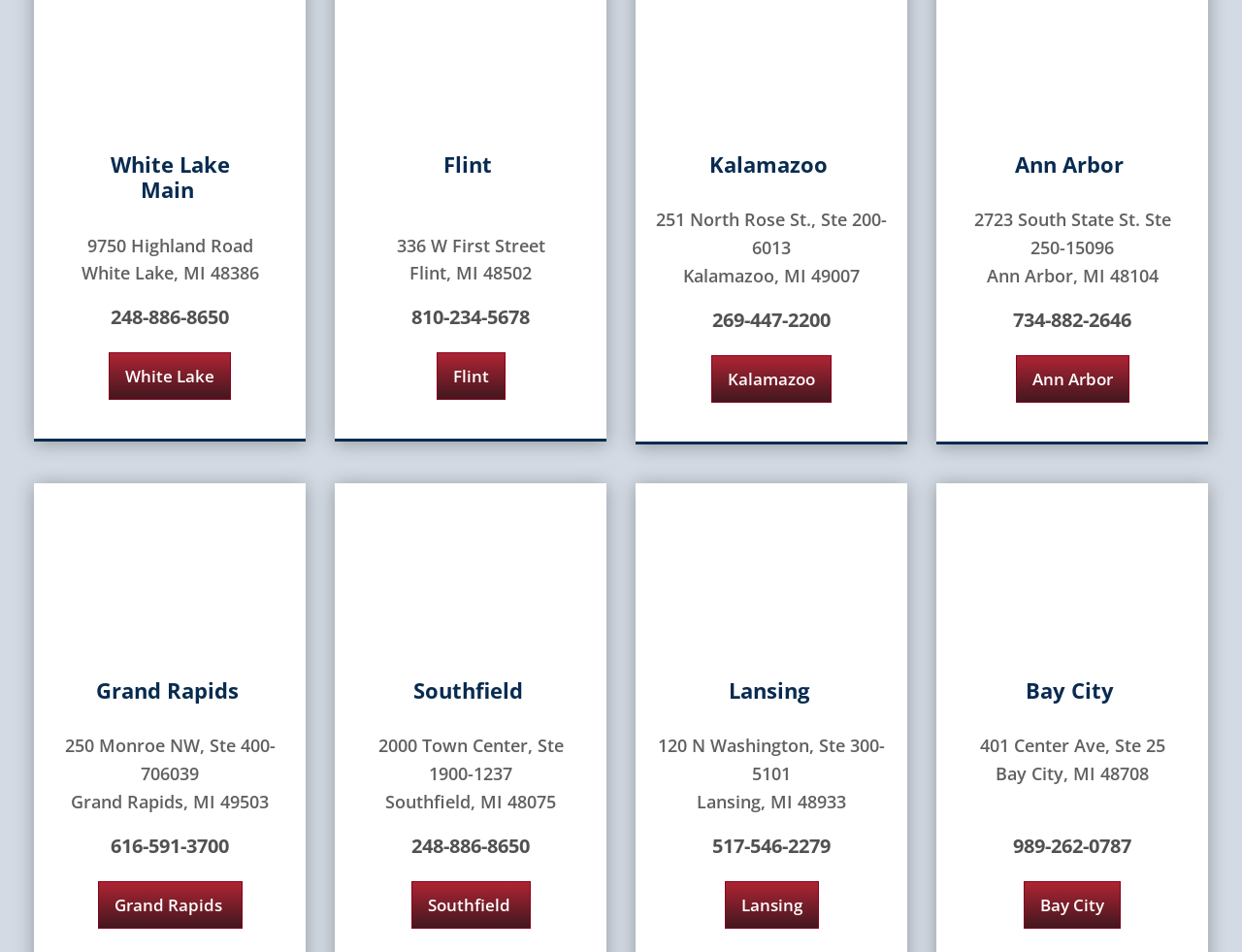Specify the bounding box coordinates of the element's area that should be clicked to execute the given instruction: "View Florian Brossler's profile". The coordinates should be four float numbers between 0 and 1, i.e., [left, top, right, bottom].

None